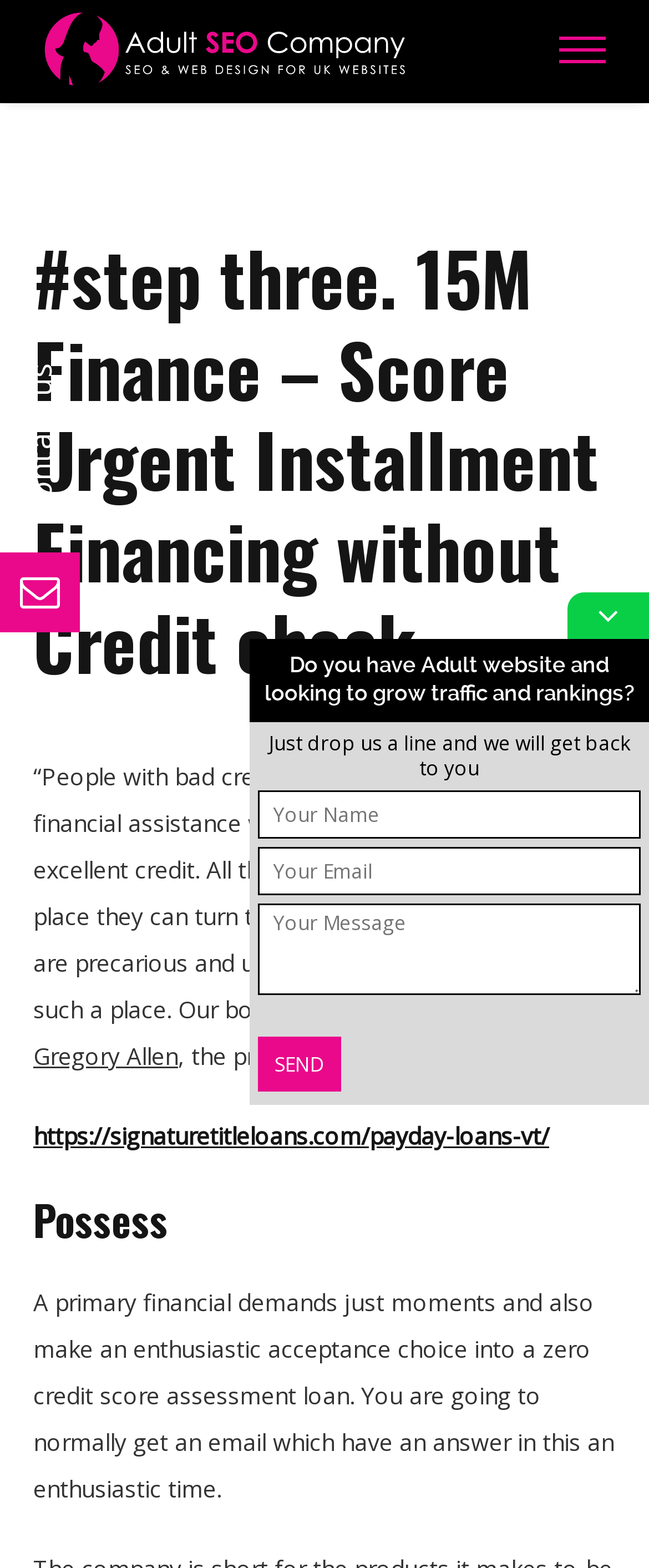Determine the bounding box coordinates of the region I should click to achieve the following instruction: "Click the 'Send' button". Ensure the bounding box coordinates are four float numbers between 0 and 1, i.e., [left, top, right, bottom].

[0.397, 0.661, 0.526, 0.696]